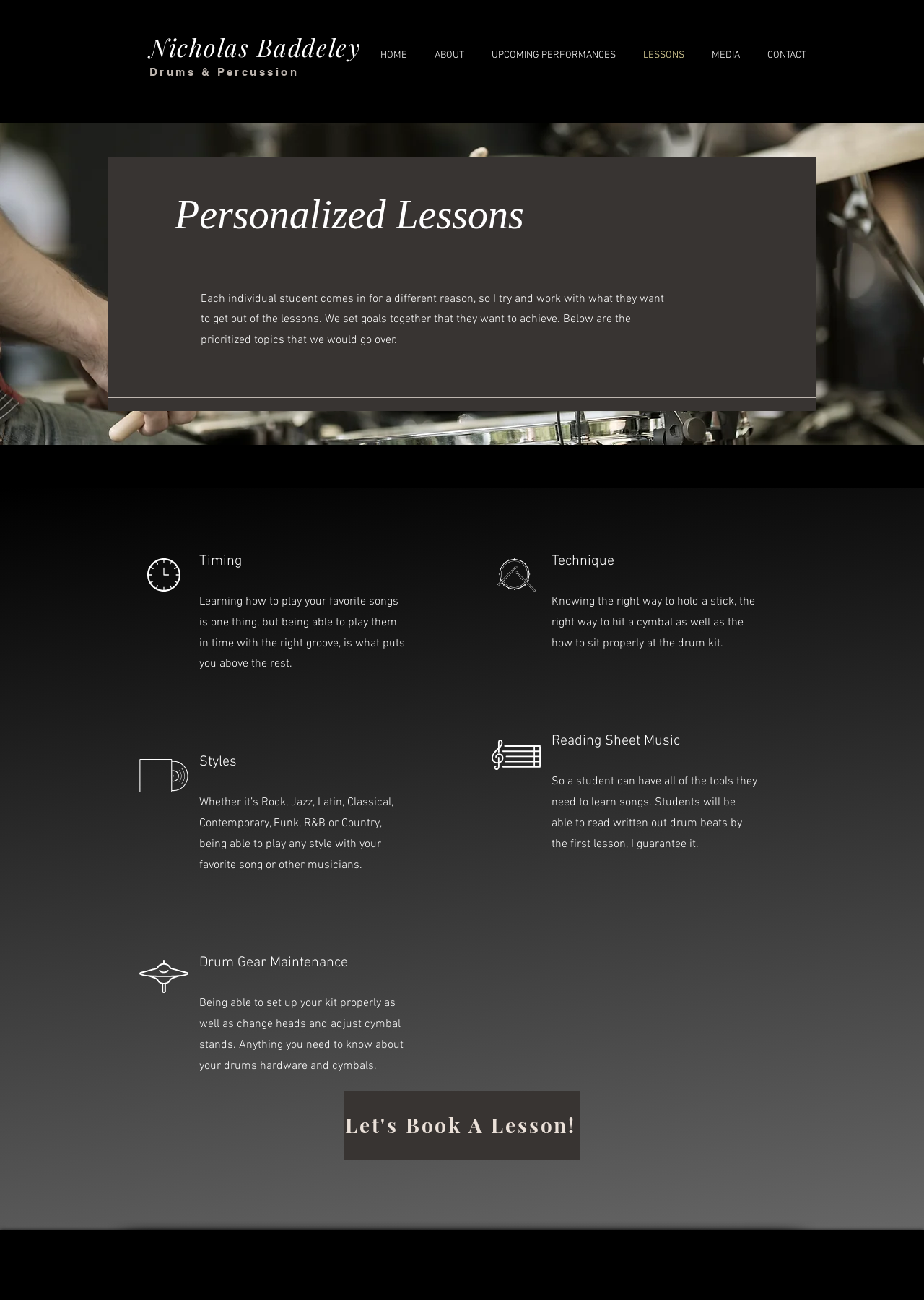Please provide the bounding box coordinates for the element that needs to be clicked to perform the following instruction: "View the 'MEDIA' page". The coordinates should be given as four float numbers between 0 and 1, i.e., [left, top, right, bottom].

[0.751, 0.034, 0.811, 0.051]